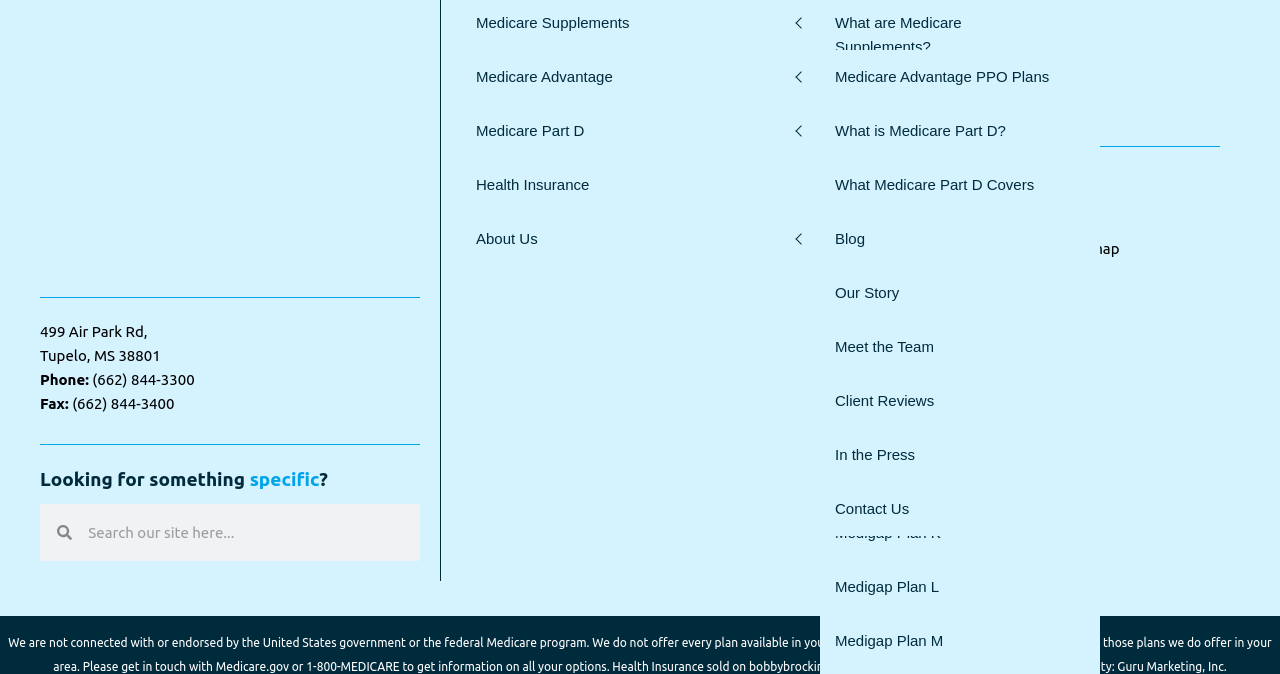Provide a brief response to the question using a single word or phrase: 
How many Medicare Part plans are listed?

4